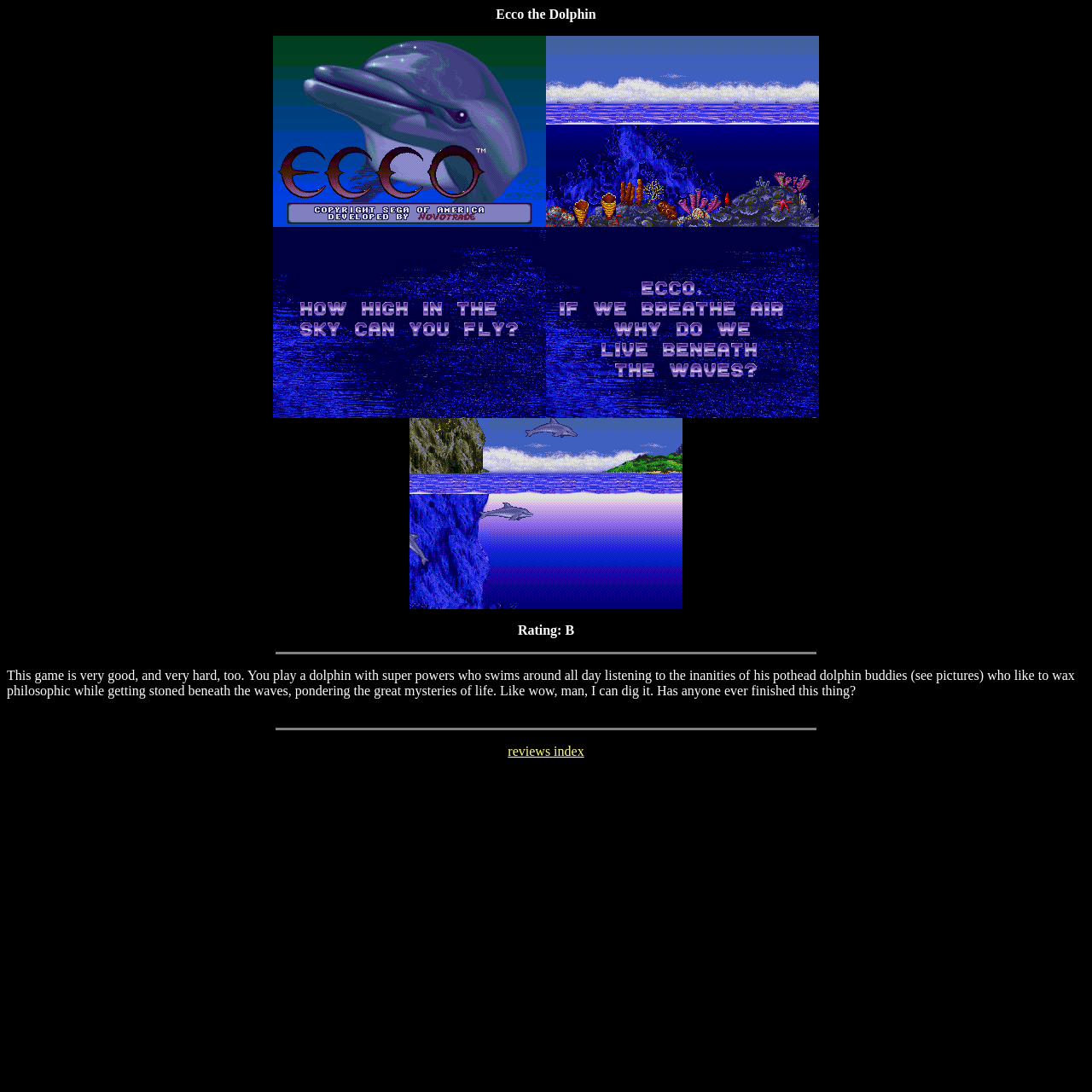Calculate the bounding box coordinates for the UI element based on the following description: "reviews index". Ensure the coordinates are four float numbers between 0 and 1, i.e., [left, top, right, bottom].

[0.465, 0.681, 0.535, 0.695]